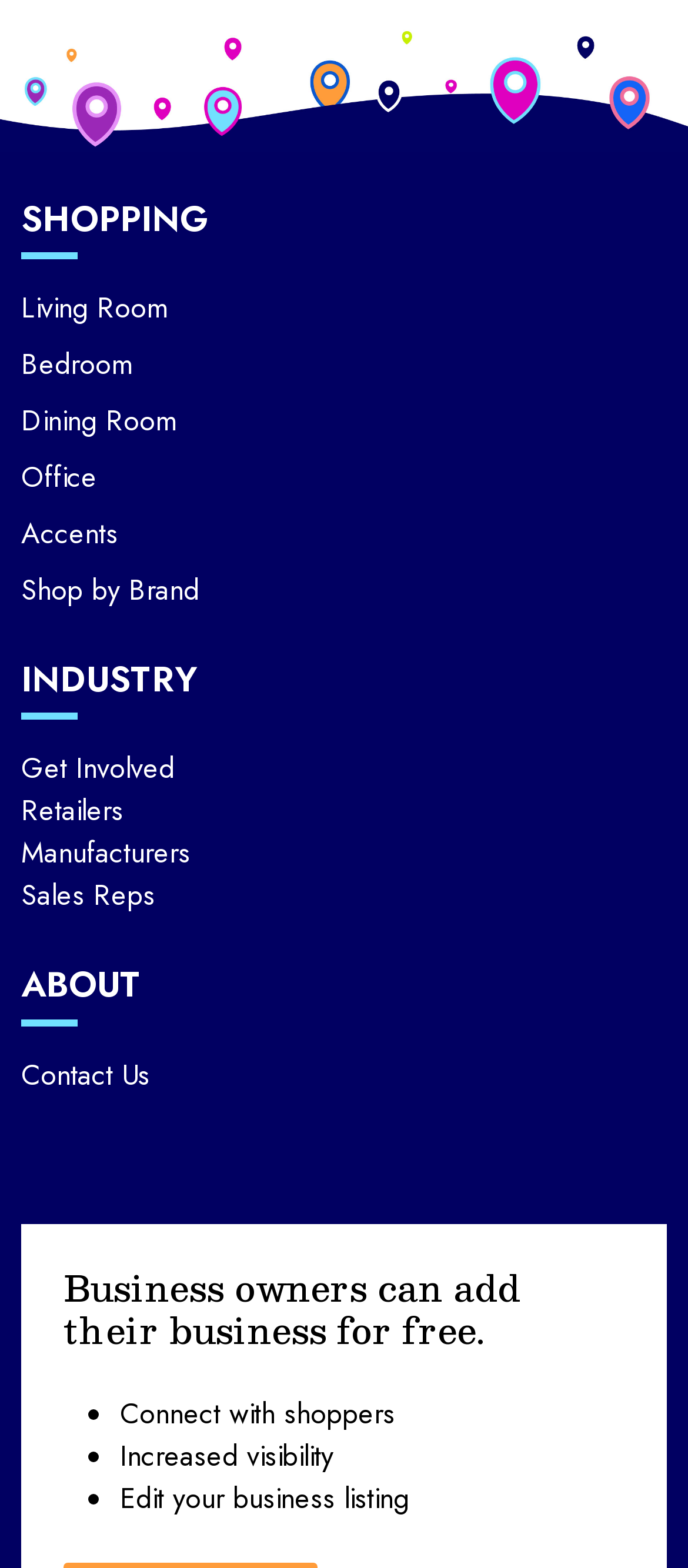Provide the bounding box coordinates of the UI element this sentence describes: "Shop by Brand".

[0.031, 0.364, 0.29, 0.389]